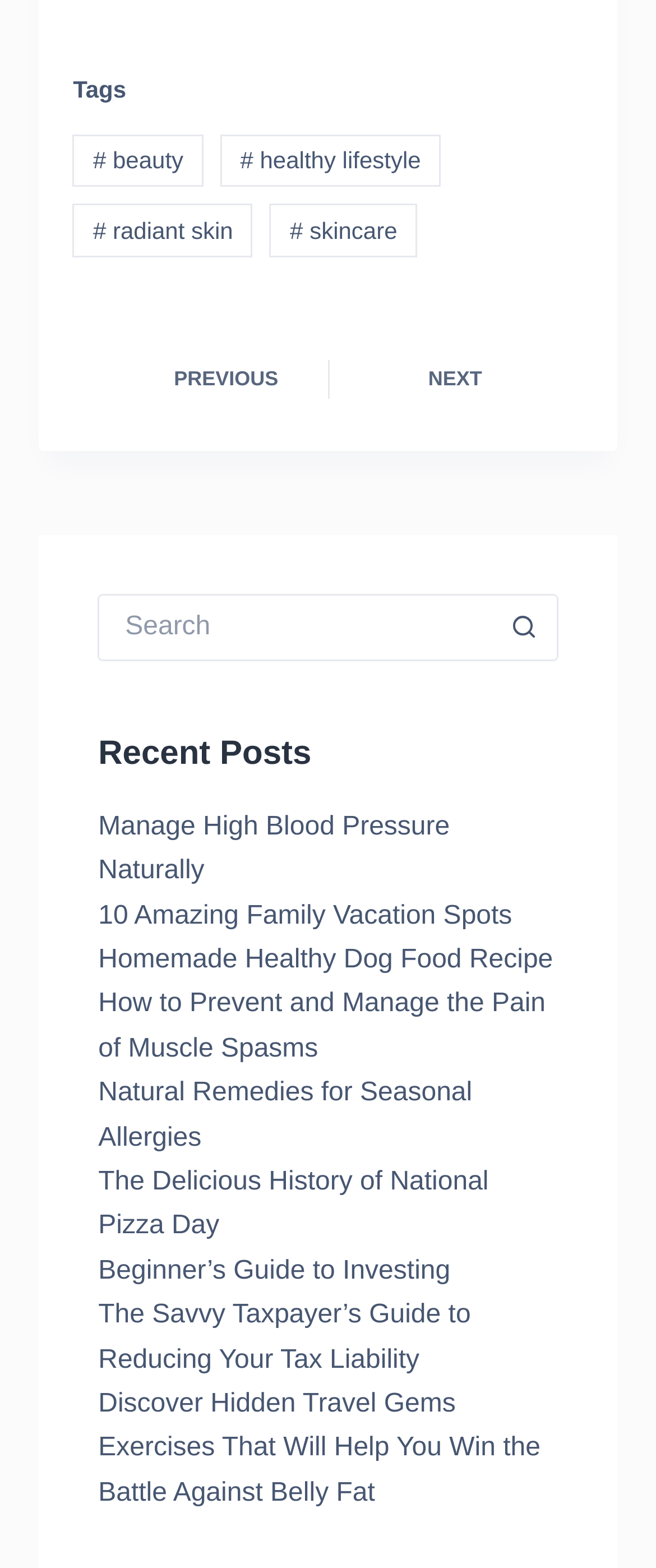What is the purpose of the search box?
Provide a detailed and extensive answer to the question.

The search box is provided with a placeholder text 'Search for...' and a search button, which suggests that its purpose is to allow users to search for specific content on the website.